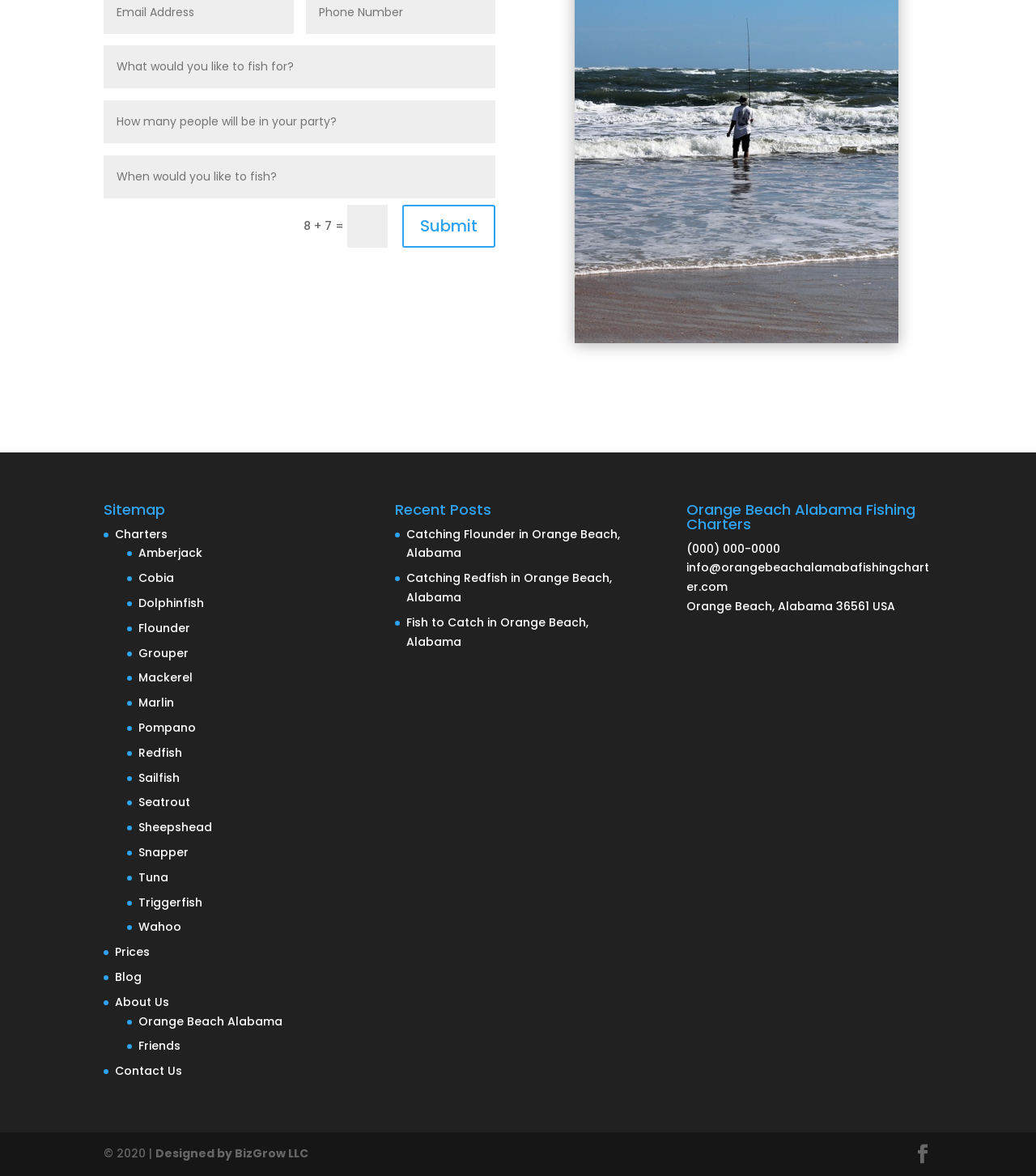Please find the bounding box coordinates for the clickable element needed to perform this instruction: "Contact us via phone".

[0.663, 0.459, 0.753, 0.473]